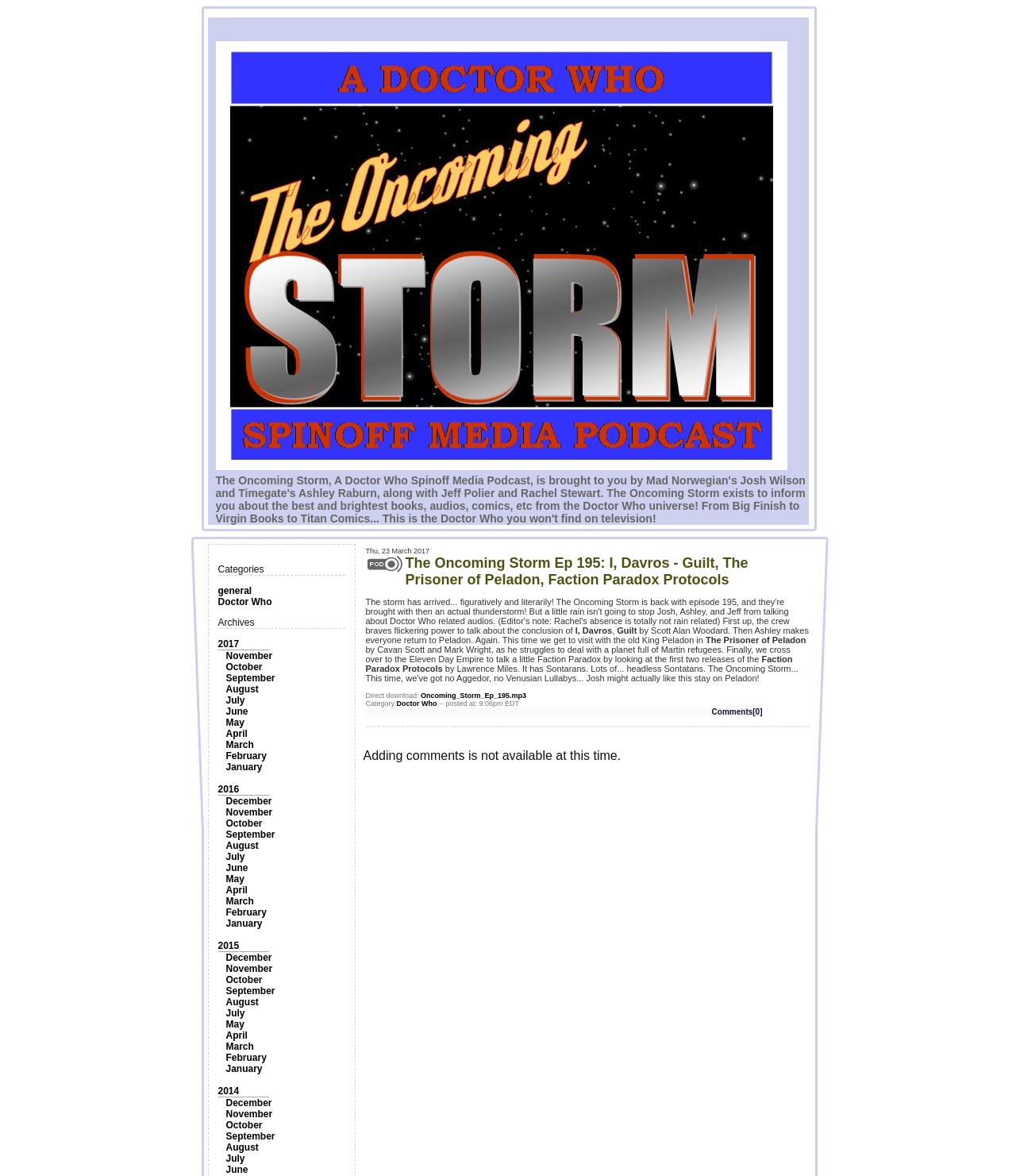Please answer the following question using a single word or phrase: 
What is the name of the audio being discussed?

I, Davros